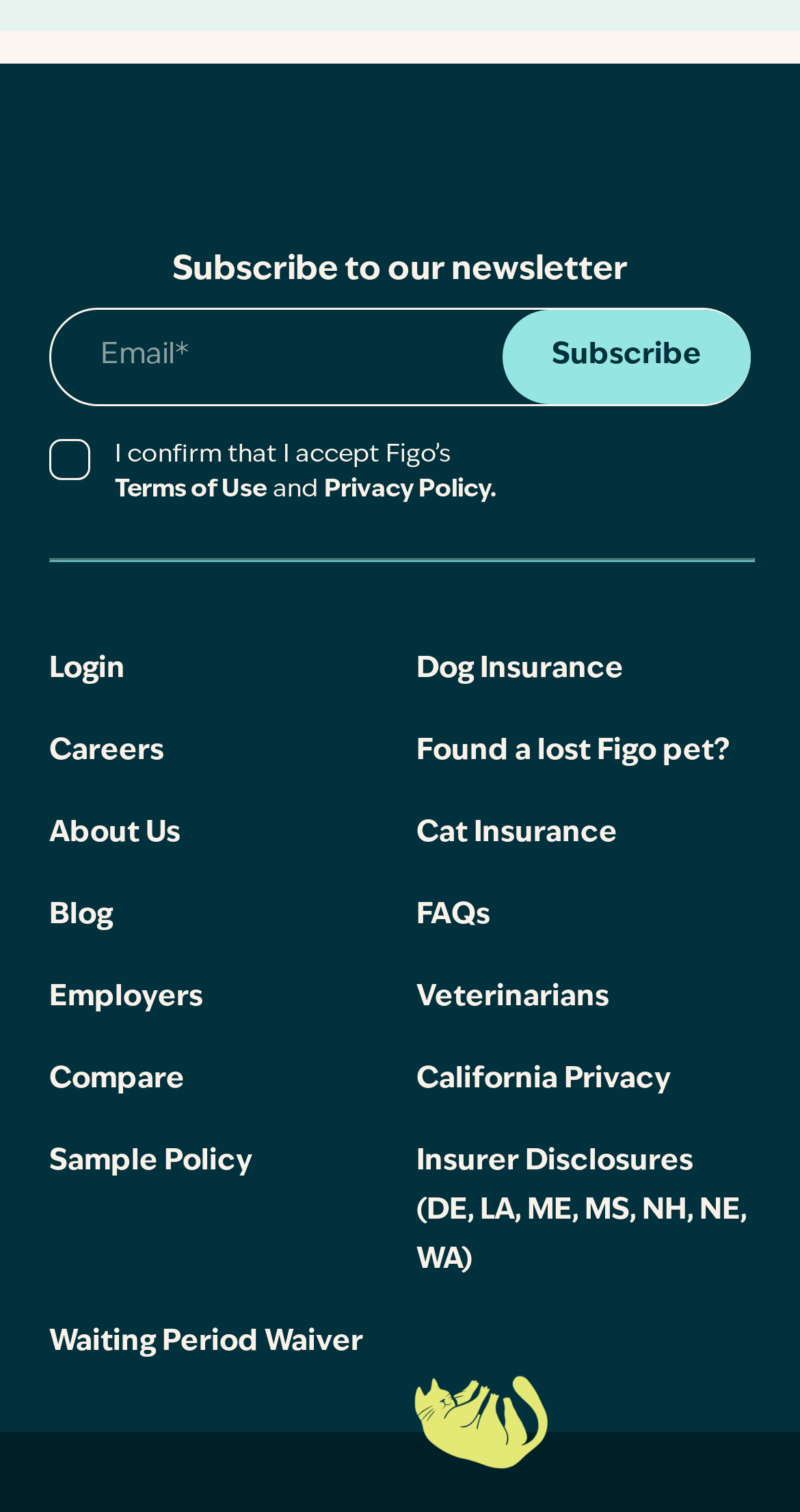Give a one-word or short-phrase answer to the following question: 
What is the purpose of the textbox?

Email subscription